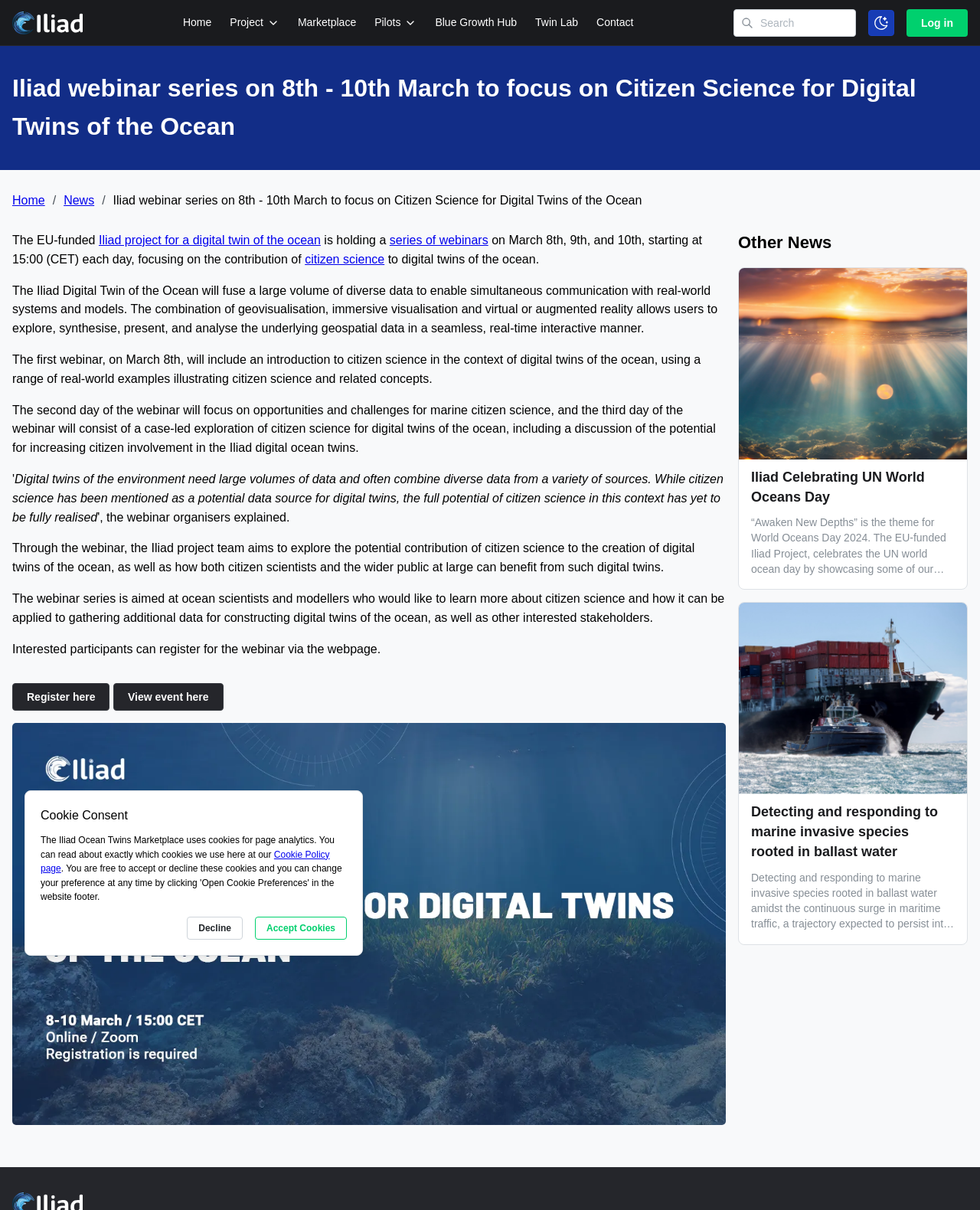Based on the element description: "View event here", identify the UI element and provide its bounding box coordinates. Use four float numbers between 0 and 1, [left, top, right, bottom].

[0.116, 0.565, 0.228, 0.588]